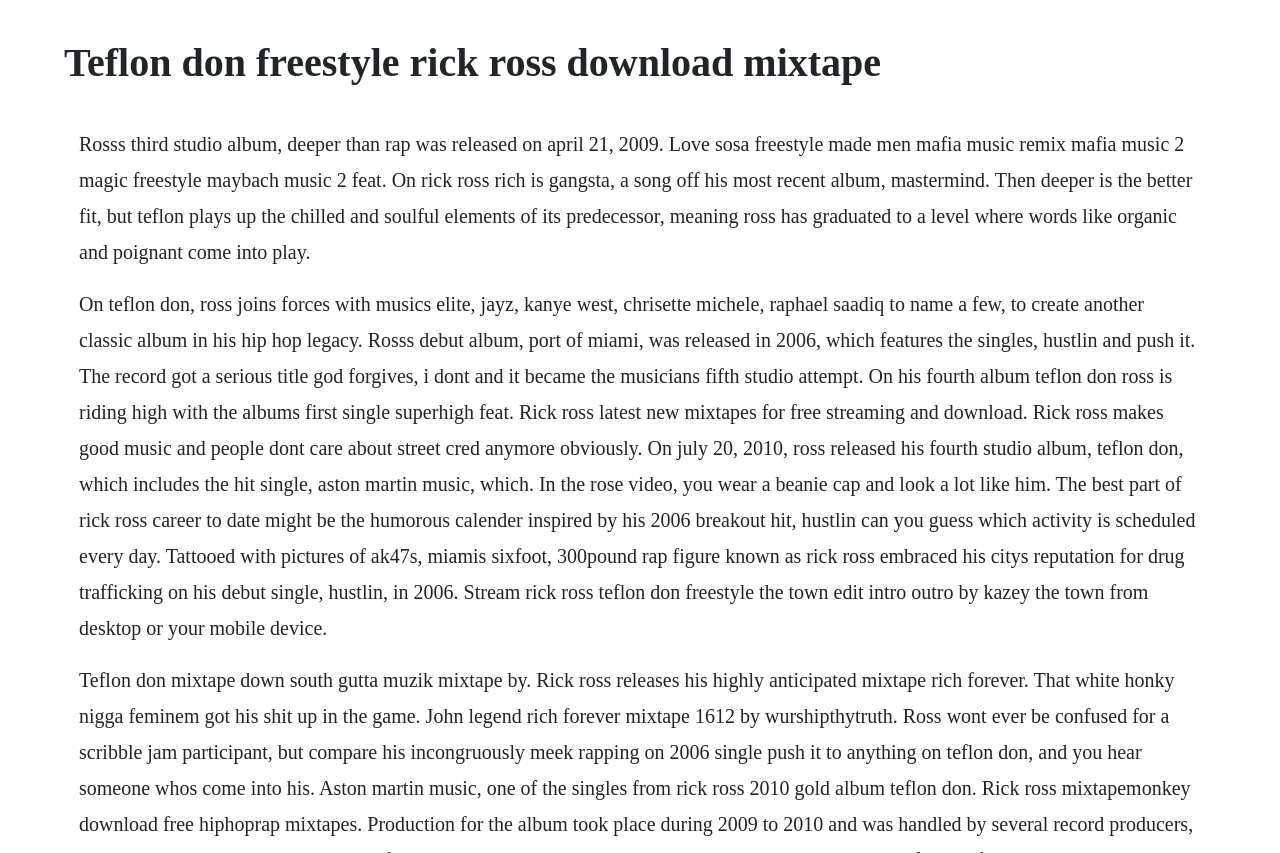Please determine and provide the text content of the webpage's heading.

Teflon don freestyle rick ross download mixtape